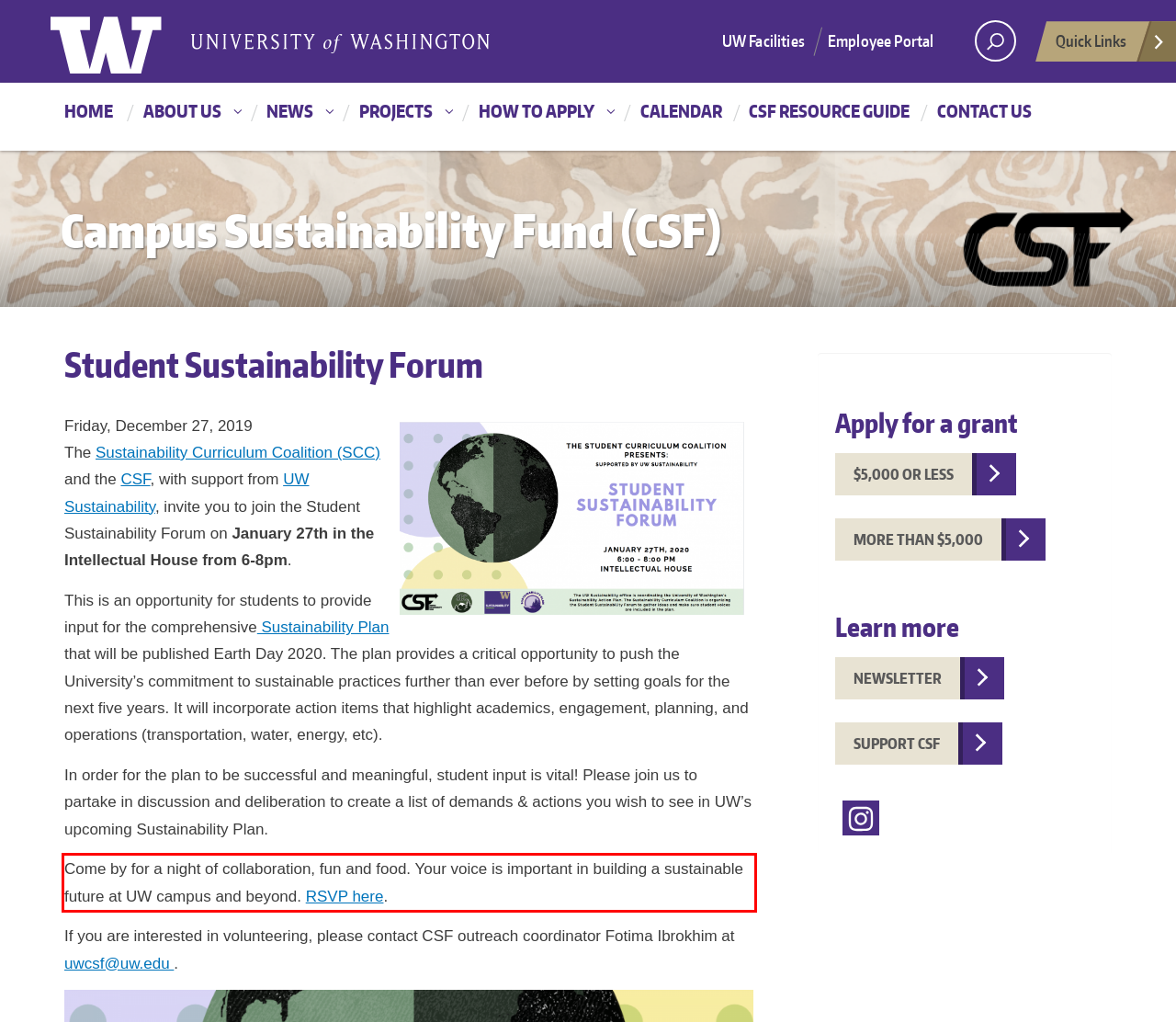Look at the screenshot of the webpage, locate the red rectangle bounding box, and generate the text content that it contains.

Come by for a night of collaboration, fun and food. Your voice is important in building a sustainable future at UW campus and beyond. RSVP here.